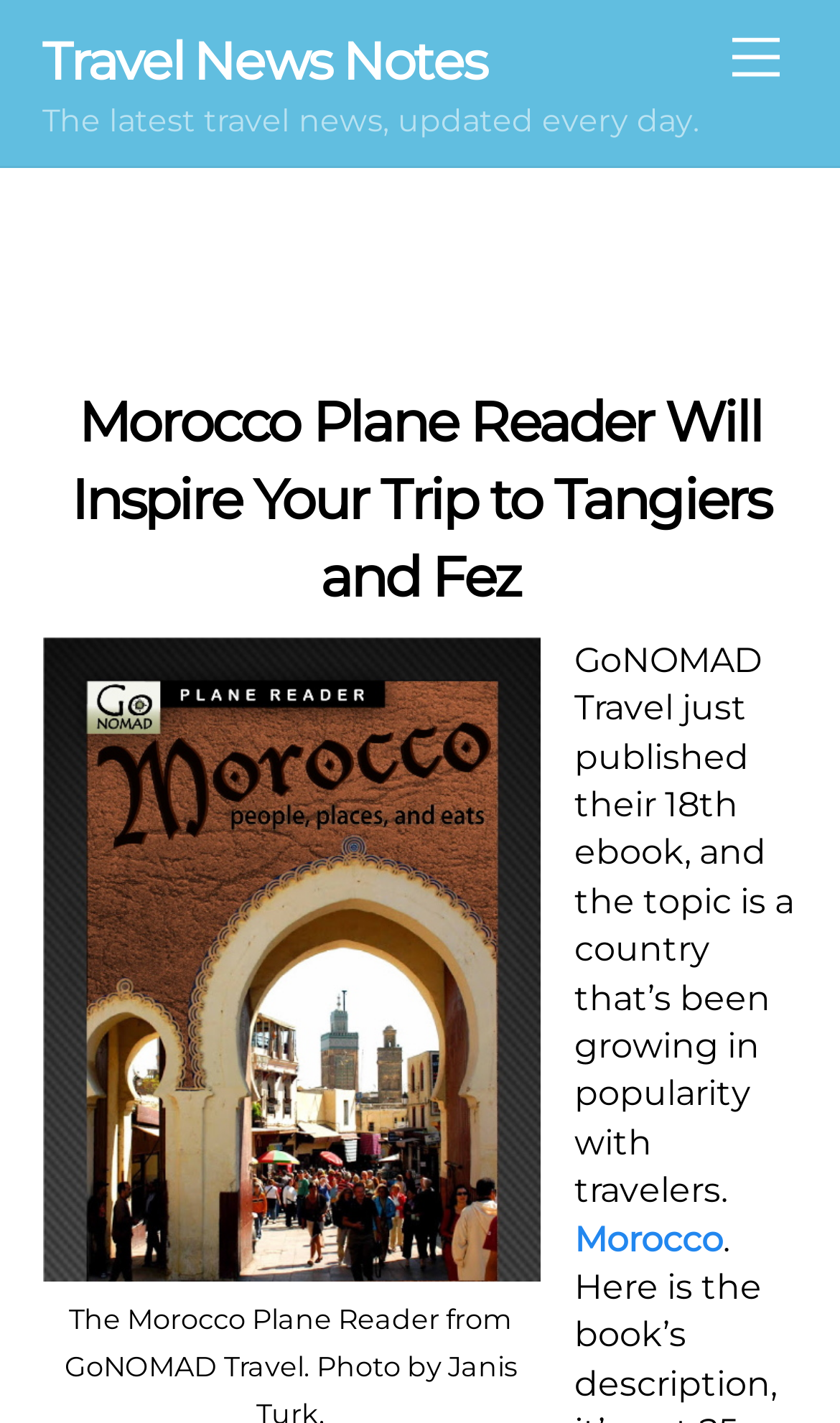Find and provide the bounding box coordinates for the UI element described with: "Morocco".

[0.683, 0.856, 0.86, 0.885]